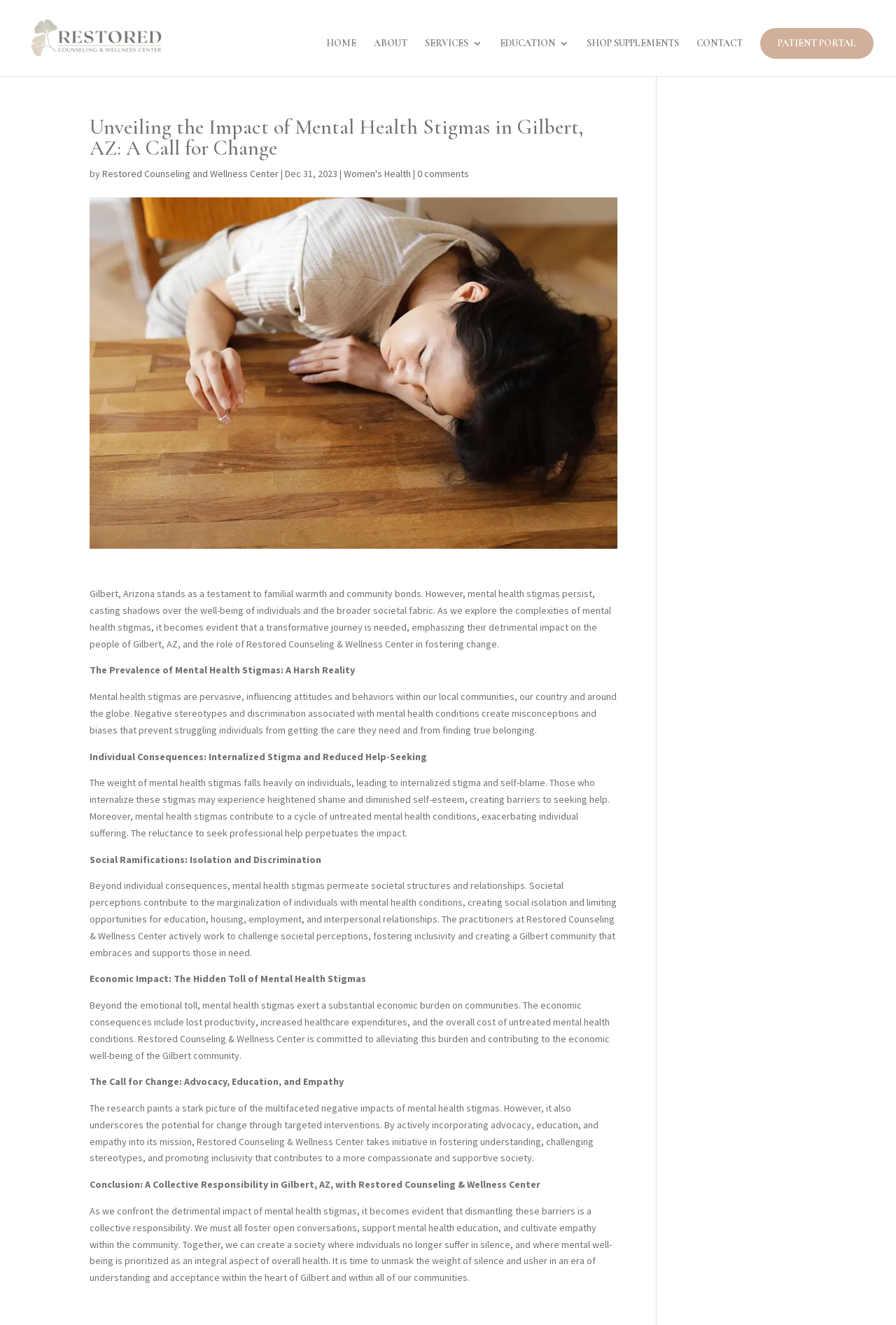How many links are there in the top navigation menu?
Please provide a comprehensive answer to the question based on the webpage screenshot.

I counted the number of links in the top navigation menu by looking at the elements with the type 'link' and bounding box coordinates that indicate they are located at the top of the webpage. There are 7 links in total, labeled as 'HOME', 'ABOUT', 'SERVICES 3', 'EDUCATION 3', 'SHOP SUPPLEMENTS', 'CONTACT', and 'PATIENT PORTAL'.